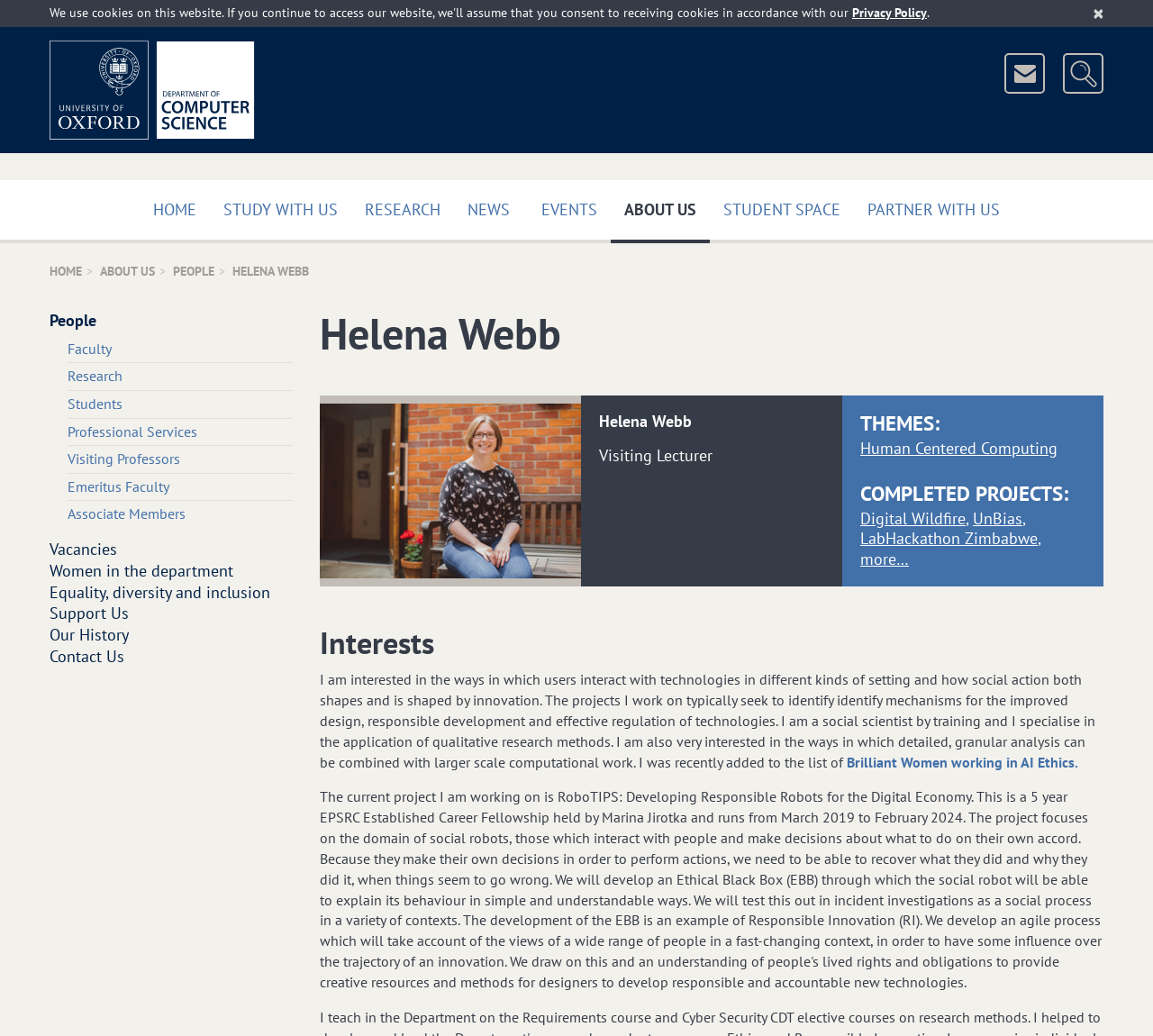Please identify the bounding box coordinates of the element's region that should be clicked to execute the following instruction: "Show more blogs". The bounding box coordinates must be four float numbers between 0 and 1, i.e., [left, top, right, bottom].

None